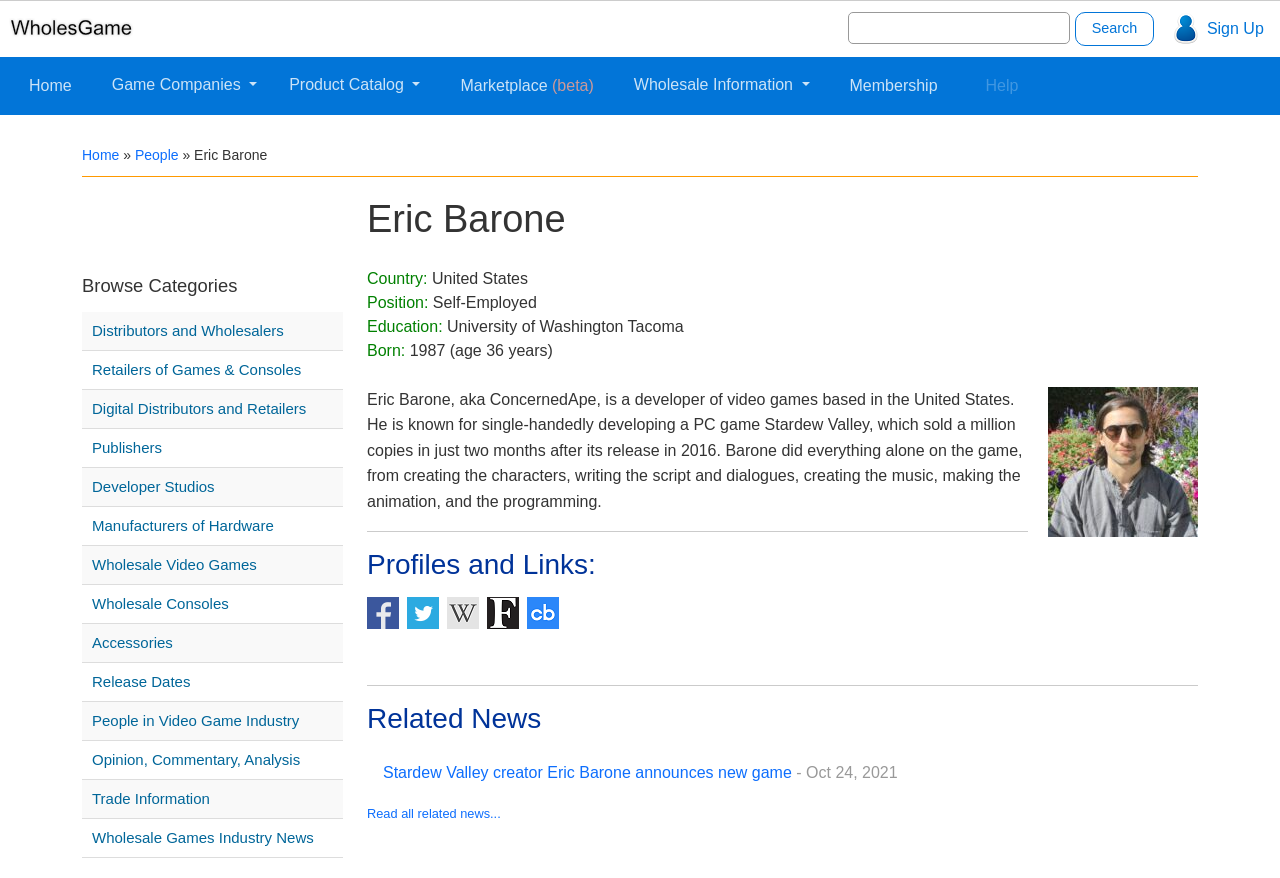Offer a thorough description of the webpage.

This webpage is about Eric Barone, a video game developer from the United States, also known as ConcernedApe. At the top left corner, there is a WholesGame logo, and on the top right corner, there is a user signup image and a sign-up button. Below the logo, there is a search bar with a search button. 

The main navigation menu is located below the search bar, with links to Home, Game Companies, Product Catalog, Marketplace, Wholesale Information, Membership, and Help. 

Below the navigation menu, there is a breadcrumb trail with links to Home, People, and Eric Barone. The main content area is divided into two sections. On the left side, there is a heading "Eric Barone" followed by a brief description of him, including his country, position, education, and birthdate. 

On the right side, there is an image of Eric Barone. Below the image, there is a detailed description of him, mentioning his achievement in developing the PC game Stardew Valley. 

Further down, there is a section titled "Profiles and Links" with links to his Facebook, Twitter, Wikipedia, Forbes, and CrunchBase profiles, each accompanied by a small icon. 

The webpage also features a section titled "Related News" with a link to a news article about Eric Barone announcing a new game, along with the date of the article. There is also a link to read all related news at the bottom of the page.